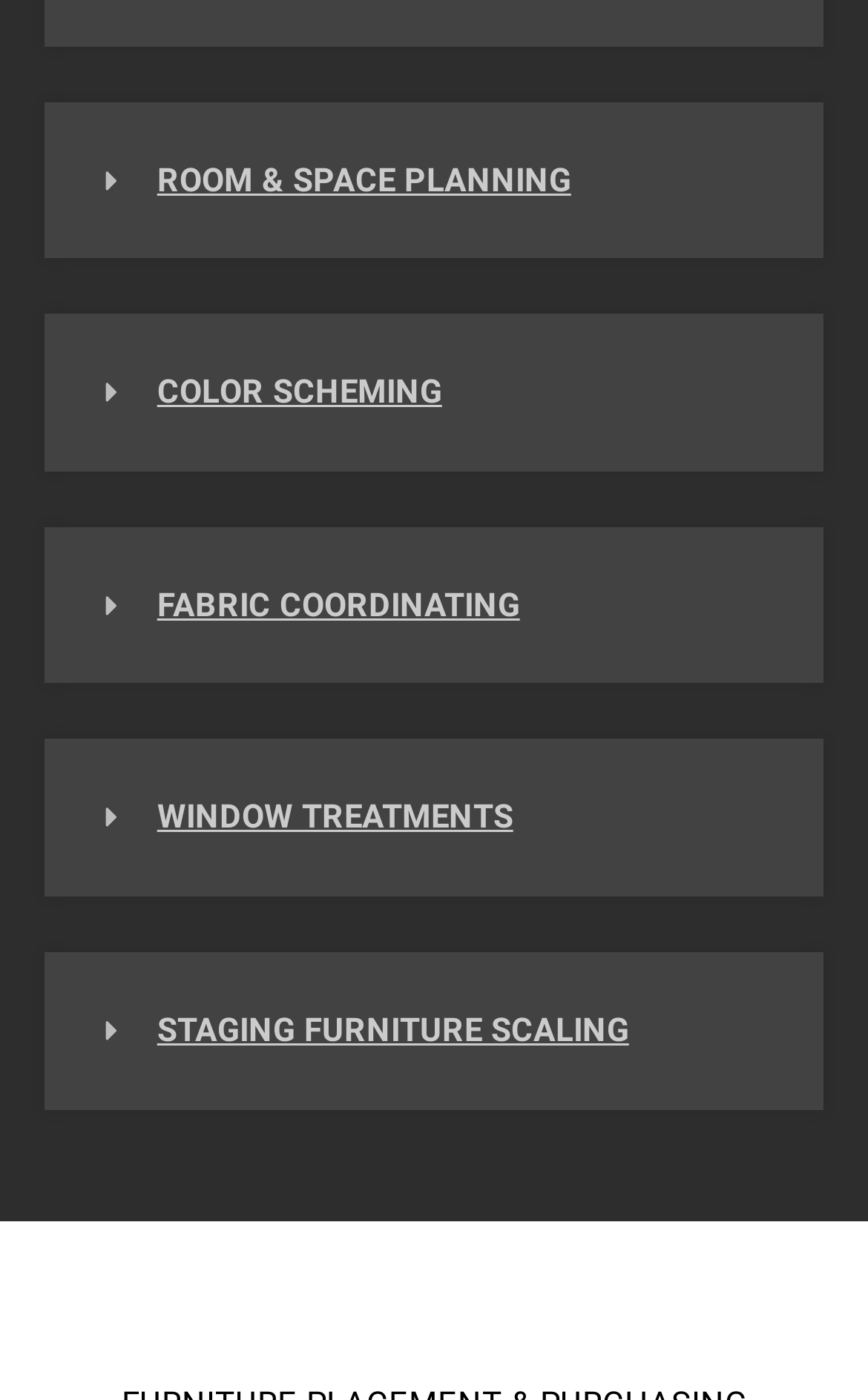Answer this question in one word or a short phrase: What is the second service related to?

COLOR